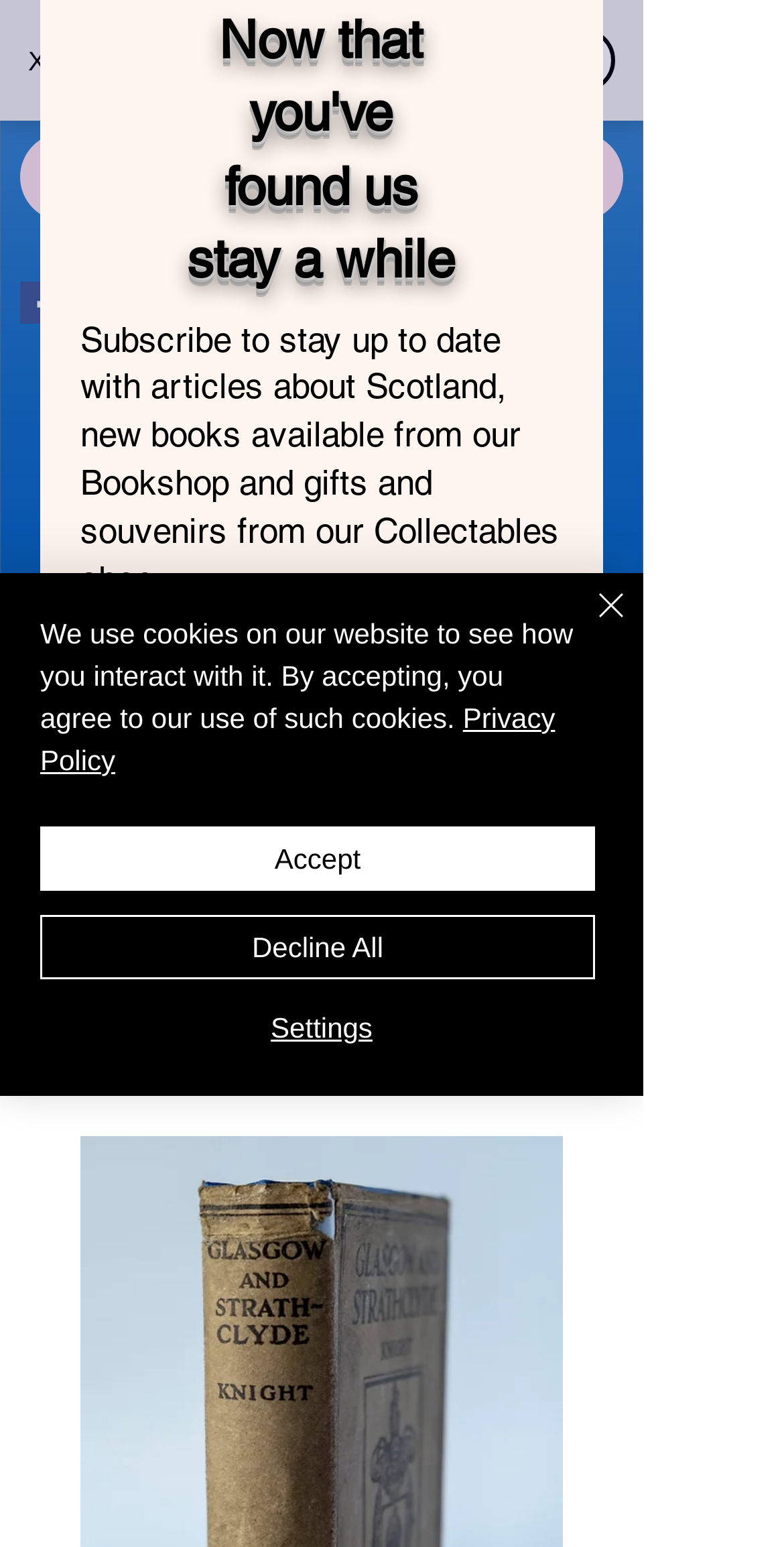What is the publisher of the book?
Based on the image, please offer an in-depth response to the question.

Based on the meta description, I can see that the publisher of the book 'Glasgow and Strathclyde' is 'Thomas Nelson & Sons Ltd., London'.